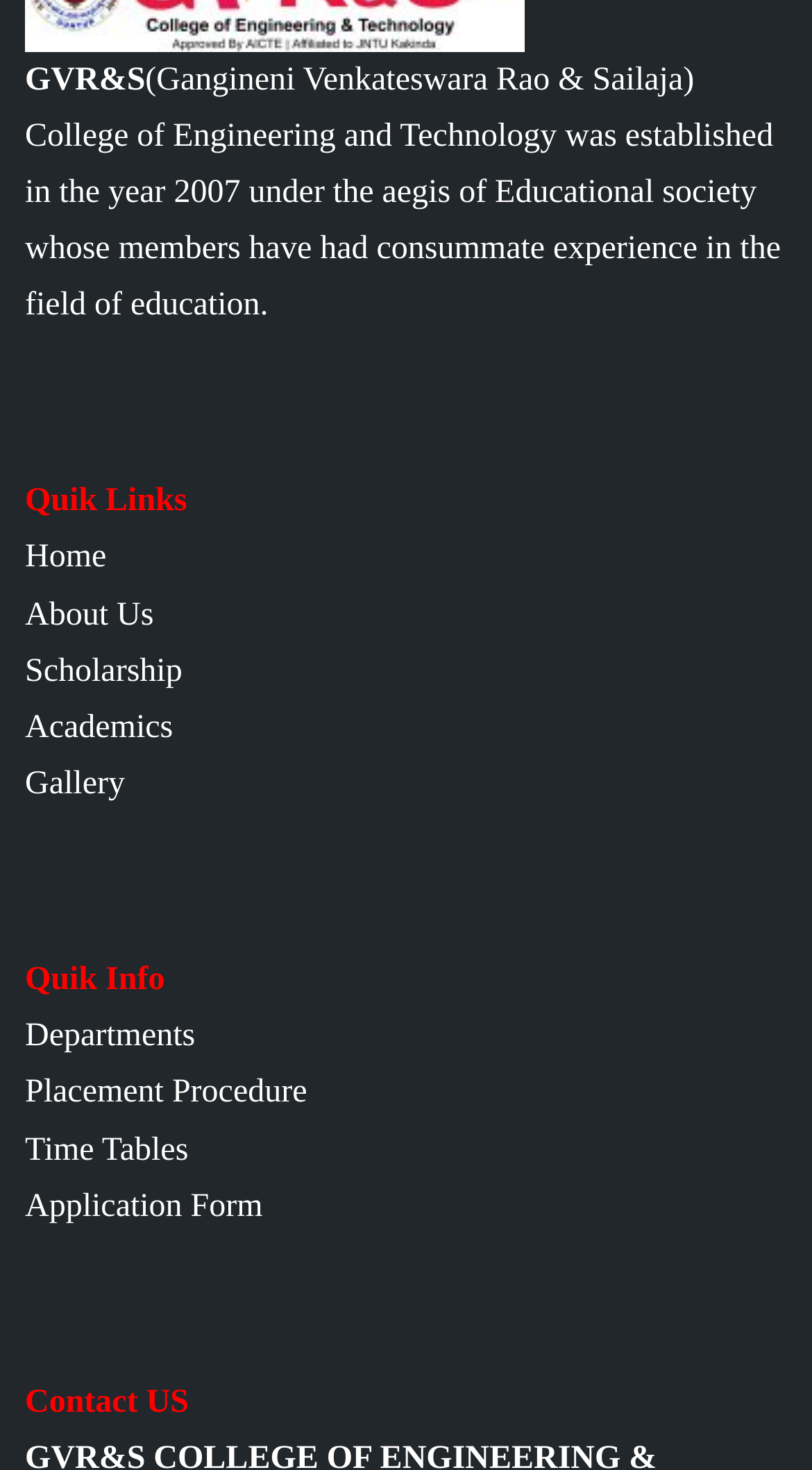Please identify the bounding box coordinates of the area that needs to be clicked to follow this instruction: "go to home page".

[0.031, 0.367, 0.131, 0.392]